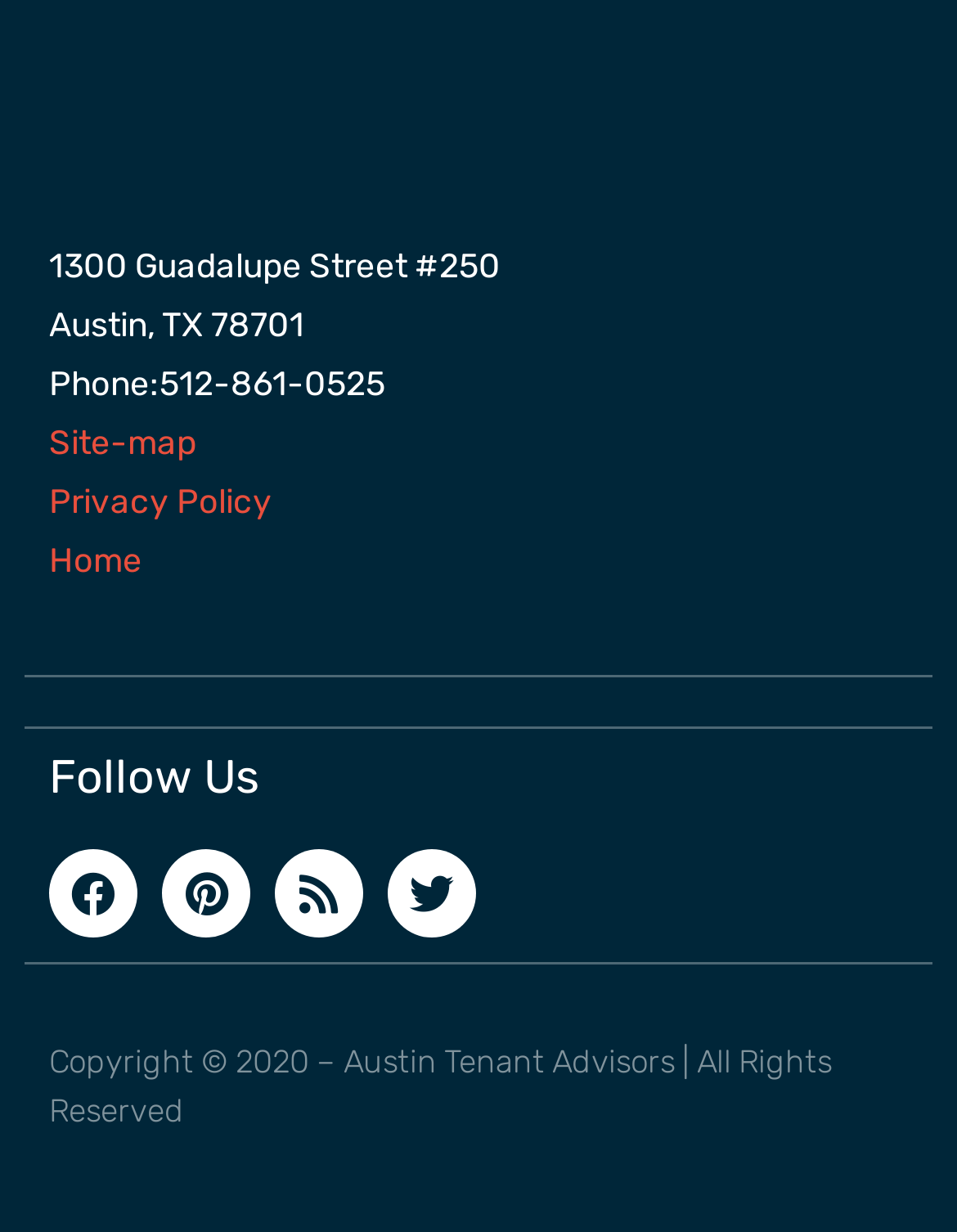Using the element description: "Rss", determine the bounding box coordinates for the specified UI element. The coordinates should be four float numbers between 0 and 1, [left, top, right, bottom].

[0.287, 0.69, 0.379, 0.761]